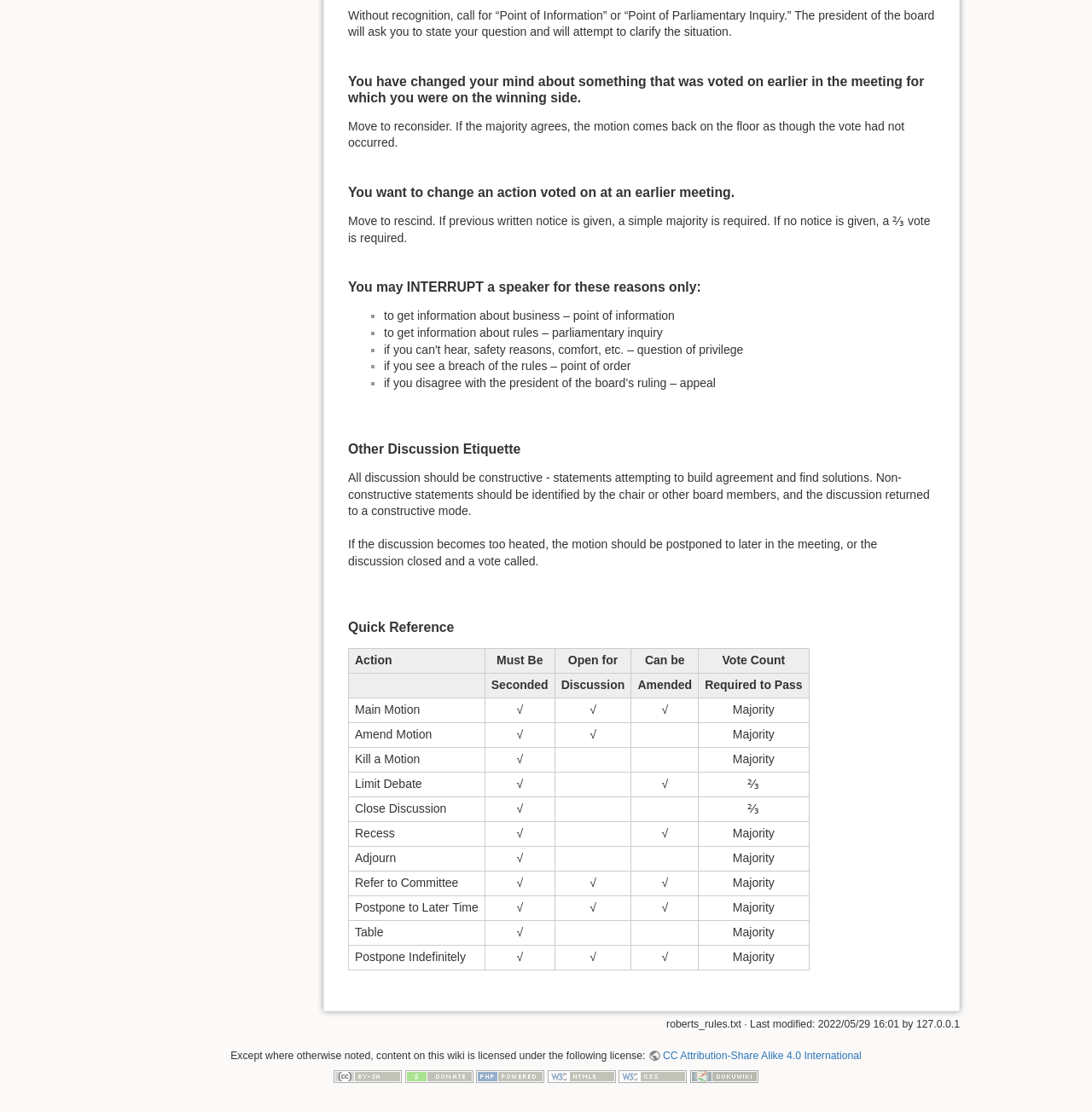Determine the coordinates of the bounding box that should be clicked to complete the instruction: "check the rules for adjourn". The coordinates should be represented by four float numbers between 0 and 1: [left, top, right, bottom].

[0.319, 0.761, 0.741, 0.783]